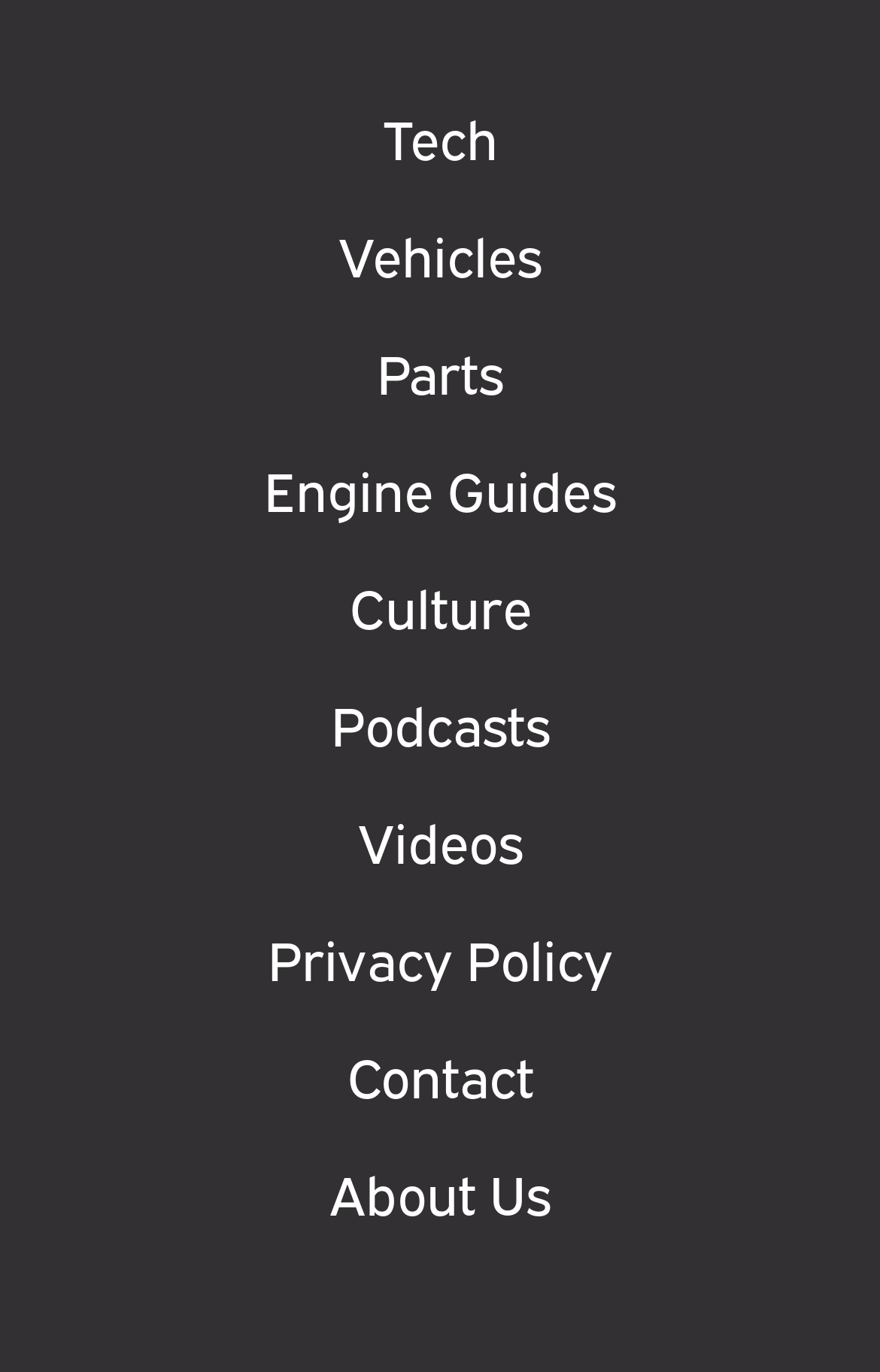Locate the bounding box coordinates of the clickable region necessary to complete the following instruction: "read about us". Provide the coordinates in the format of four float numbers between 0 and 1, i.e., [left, top, right, bottom].

[0.374, 0.841, 0.626, 0.9]